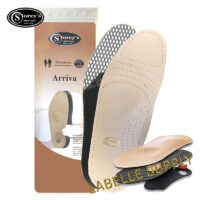What is the color scheme of the insoles?
Utilize the information in the image to give a detailed answer to the question.

The caption specifically mentions that the insoles are showcased in a neutral color scheme, which suggests that the colors used are calm and not bright or bold.